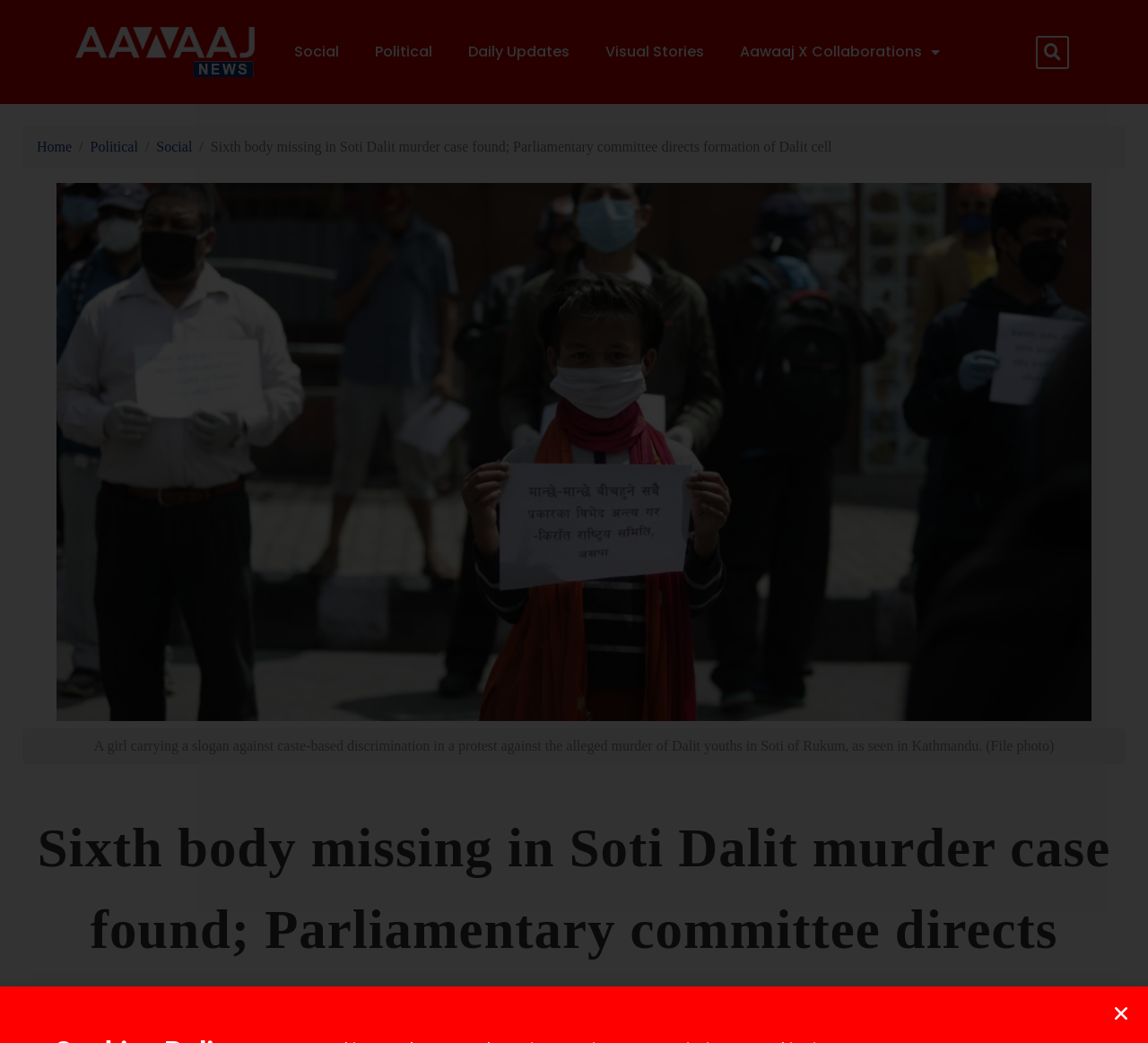Identify the bounding box coordinates for the UI element described as: "Visual Stories".

[0.512, 0.03, 0.629, 0.07]